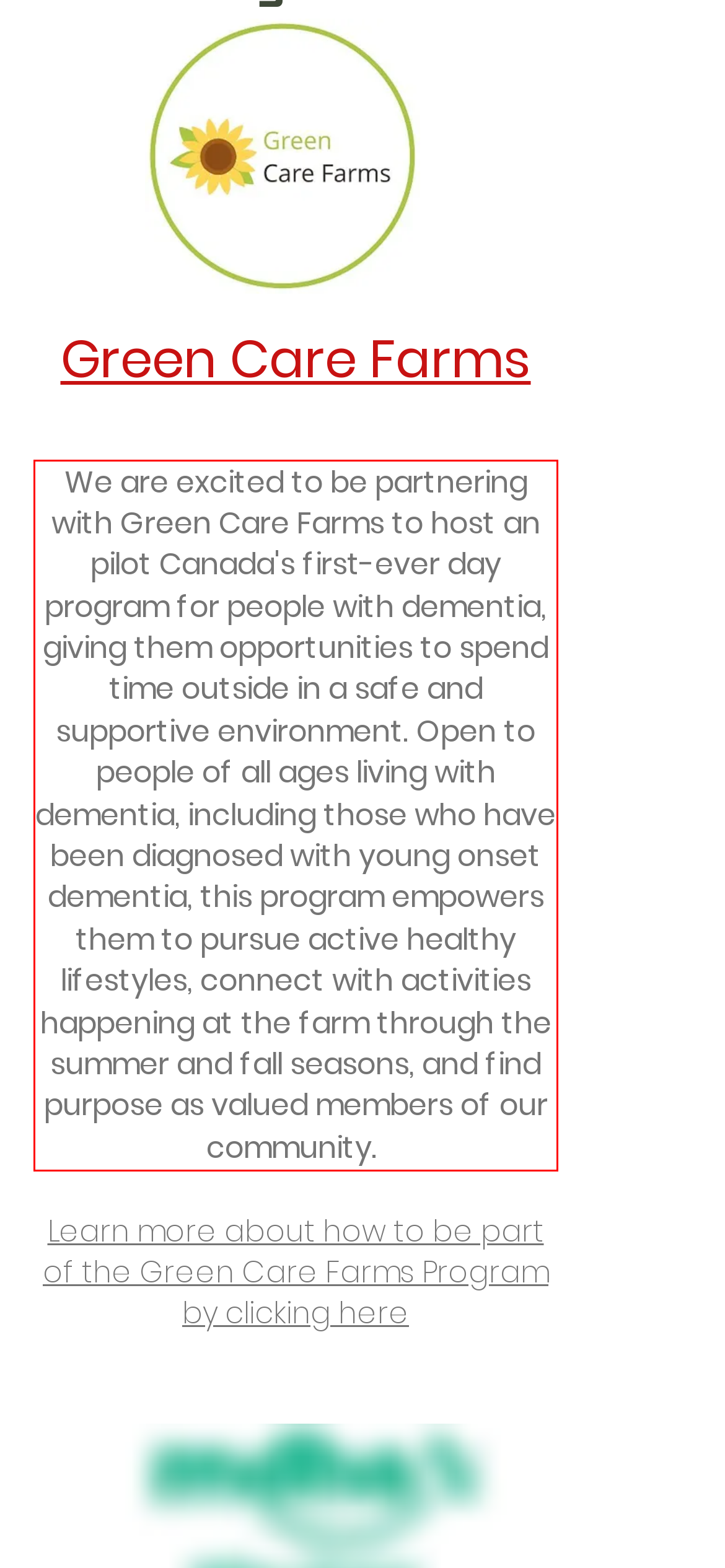Identify and transcribe the text content enclosed by the red bounding box in the given screenshot.

We are excited to be partnering with Green Care Farms to host an pilot Canada's first-ever day program for people with dementia, giving them opportunities to spend time outside in a safe and supportive environment. Open to people of all ages living with dementia, including those who have been diagnosed with young onset dementia, this program empowers them to pursue active healthy lifestyles, connect with activities happening at the farm through the summer and fall seasons, and find purpose as valued members of our community.